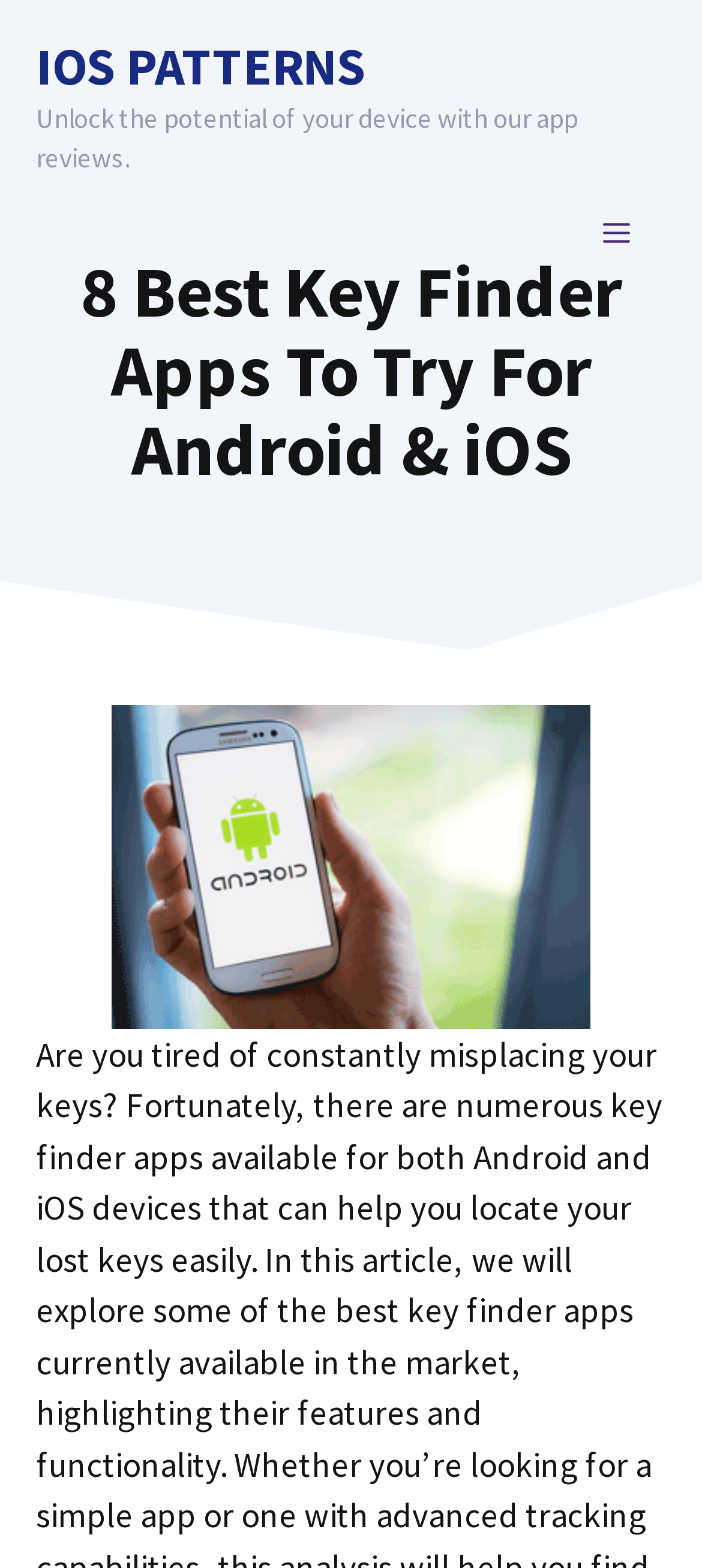Identify the bounding box for the UI element described as: "iOS Patterns". The coordinates should be four float numbers between 0 and 1, i.e., [left, top, right, bottom].

[0.051, 0.021, 0.521, 0.063]